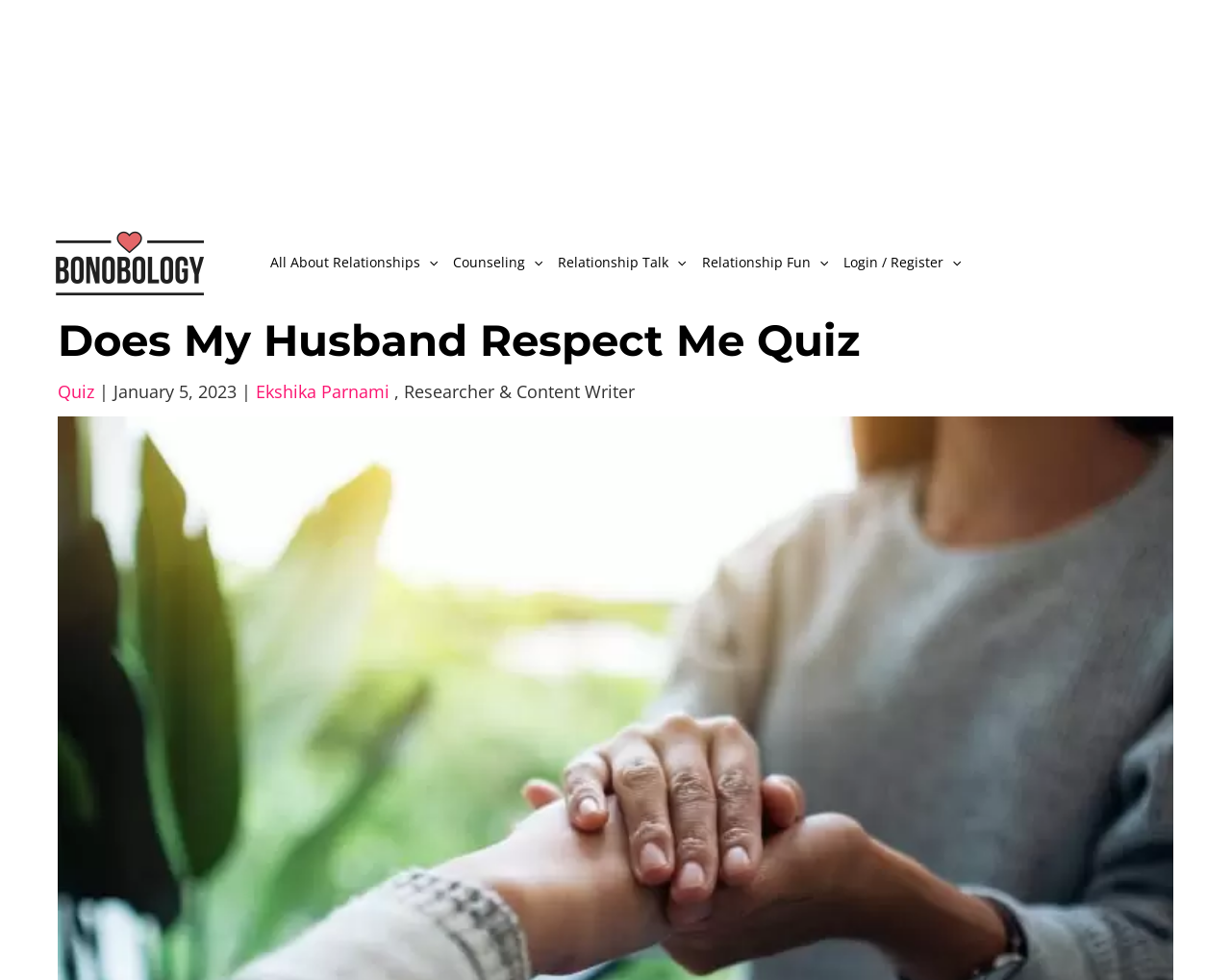Can you provide the bounding box coordinates for the element that should be clicked to implement the instruction: "Click on the Bonobology logo"?

[0.039, 0.254, 0.172, 0.277]